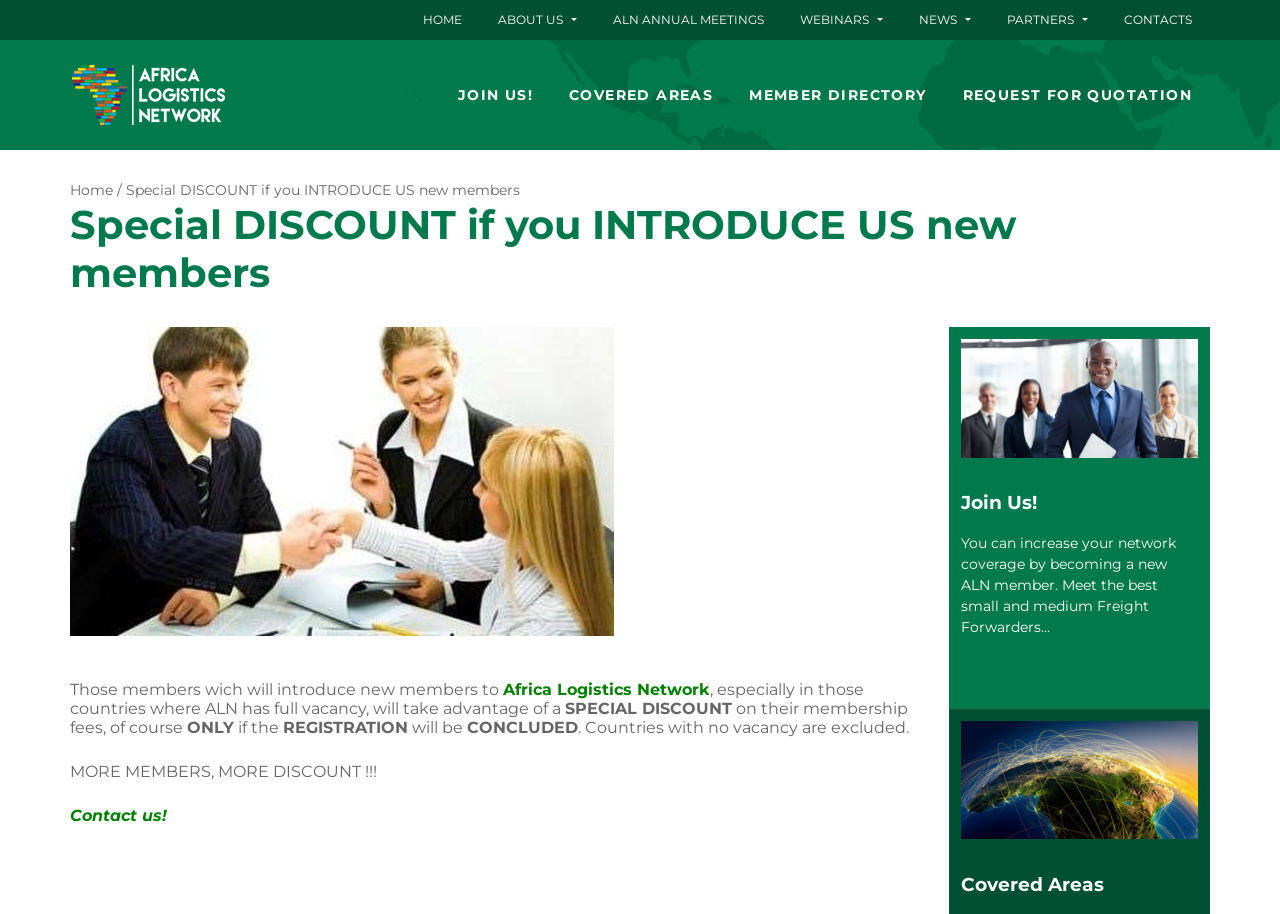Identify the bounding box coordinates for the UI element described by the following text: "parent_node: Join Us!". Provide the coordinates as four float numbers between 0 and 1, in the format [left, top, right, bottom].

[0.741, 0.358, 0.945, 0.776]